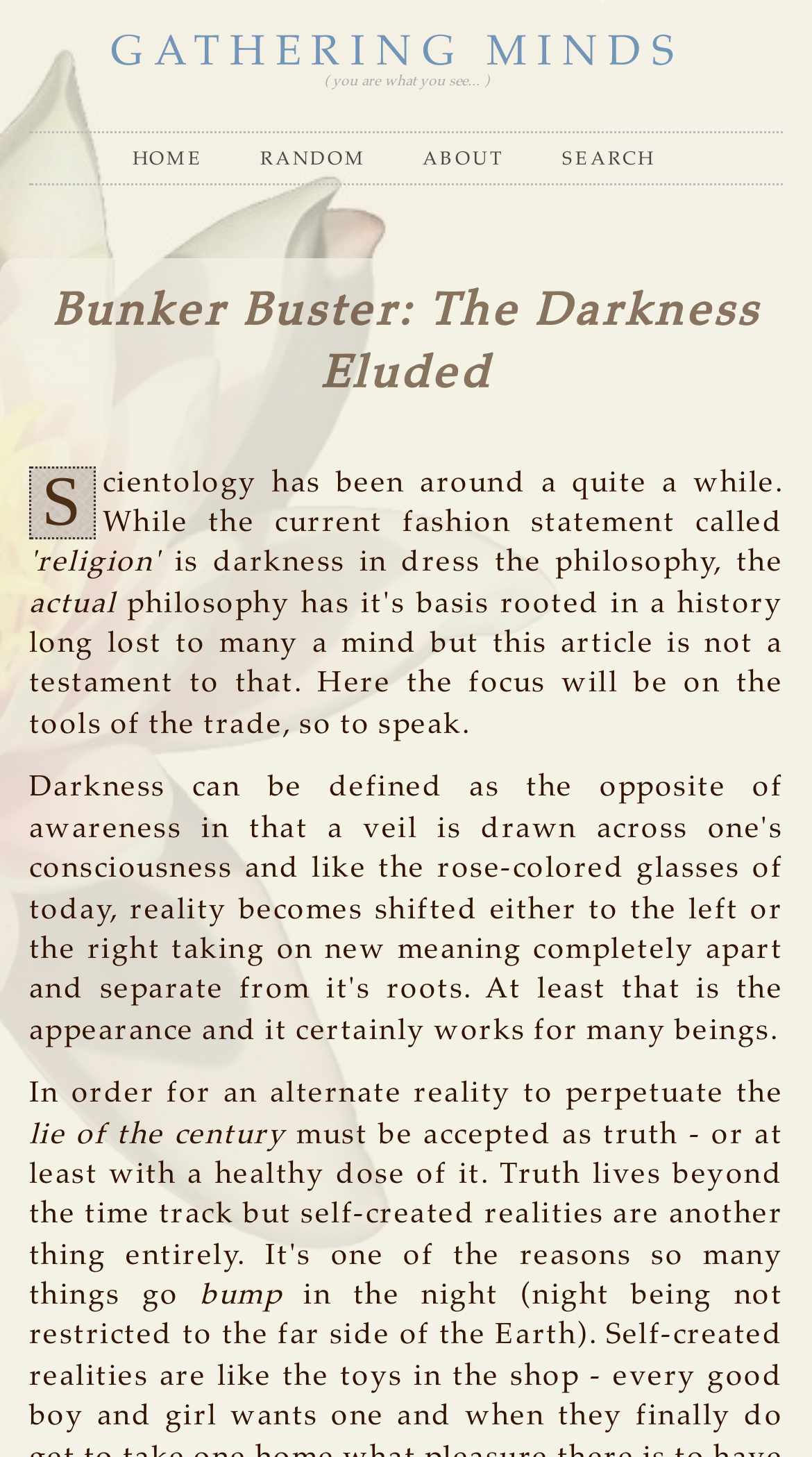Locate the heading on the webpage and return its text.

Bunker Buster: The Darkness Eluded